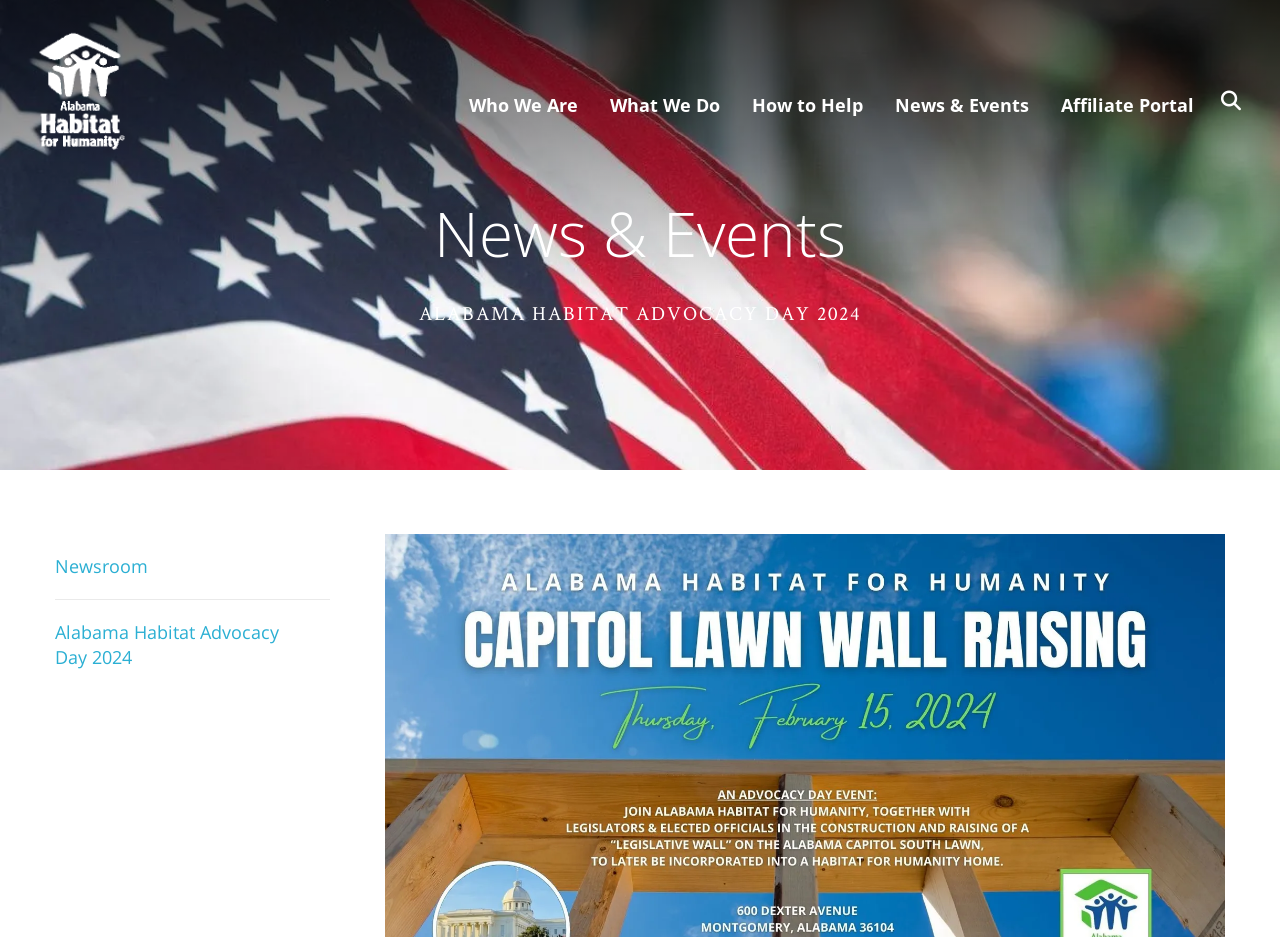Describe all the key features and sections of the webpage thoroughly.

The webpage is about Alabama Habitat Advocacy Day 2024, which is an event organized by Alabama Habitat for Humanity. At the top left corner, there is a link to the Alabama Habitat for Humanity website, accompanied by an image of the organization's logo. 

Below the logo, there is a secondary navigation menu that spans across the page, containing five links: "Who We Are", "What We Do", "How to Help", "News & Events", and "Affiliate Portal". These links are evenly spaced and aligned horizontally.

The main content of the page is divided into two sections. The first section has a large heading that reads "ALABAMA HABITAT ADVOCACY DAY 2024", which is centered on the page. 

Below the main heading, there is a subheading that says "News & Events". This subheading is also centered on the page. Under the subheading, there is another secondary navigation menu that contains two links: "Newsroom" and "Alabama Habitat Advocacy Day 2024". These links are aligned vertically and positioned to the left of the page.